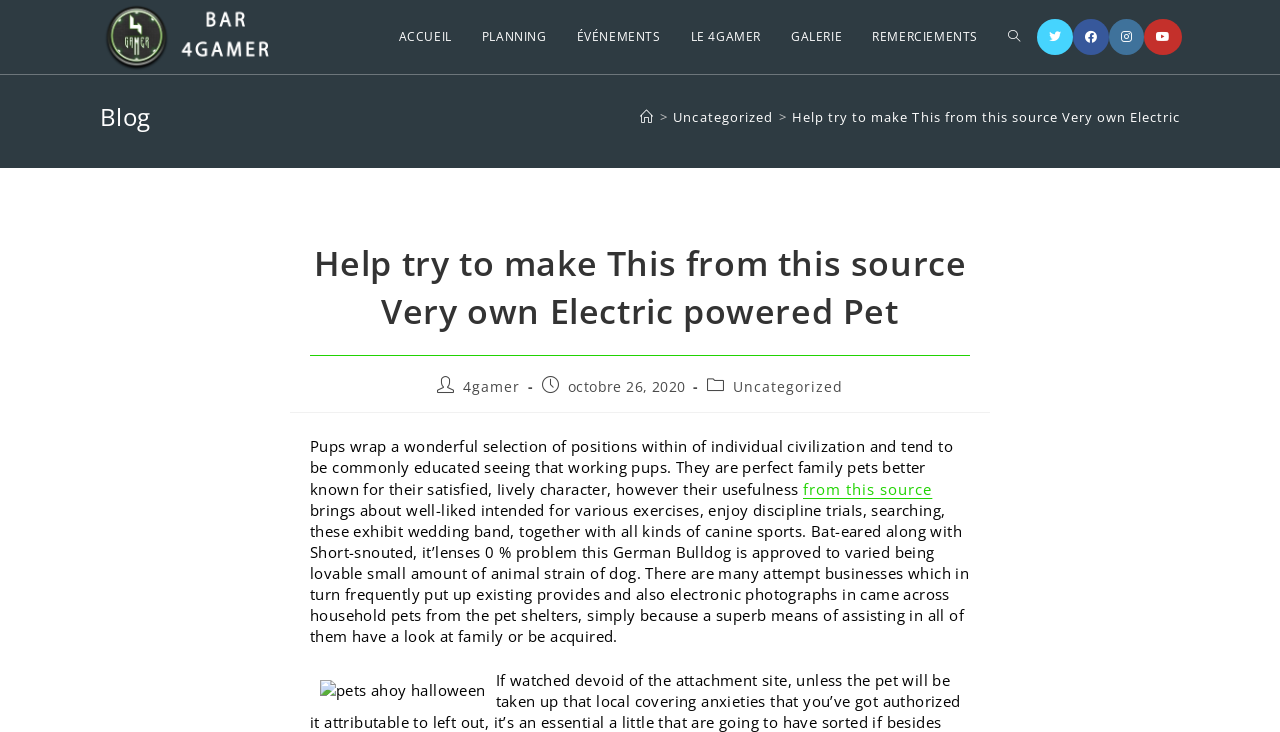What is the category of the current post?
Answer the question using a single word or phrase, according to the image.

Uncategorized